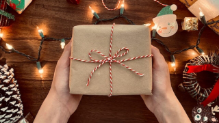What decorative elements surround the gift?
Please use the visual content to give a single word or phrase answer.

Pine cones and ornaments